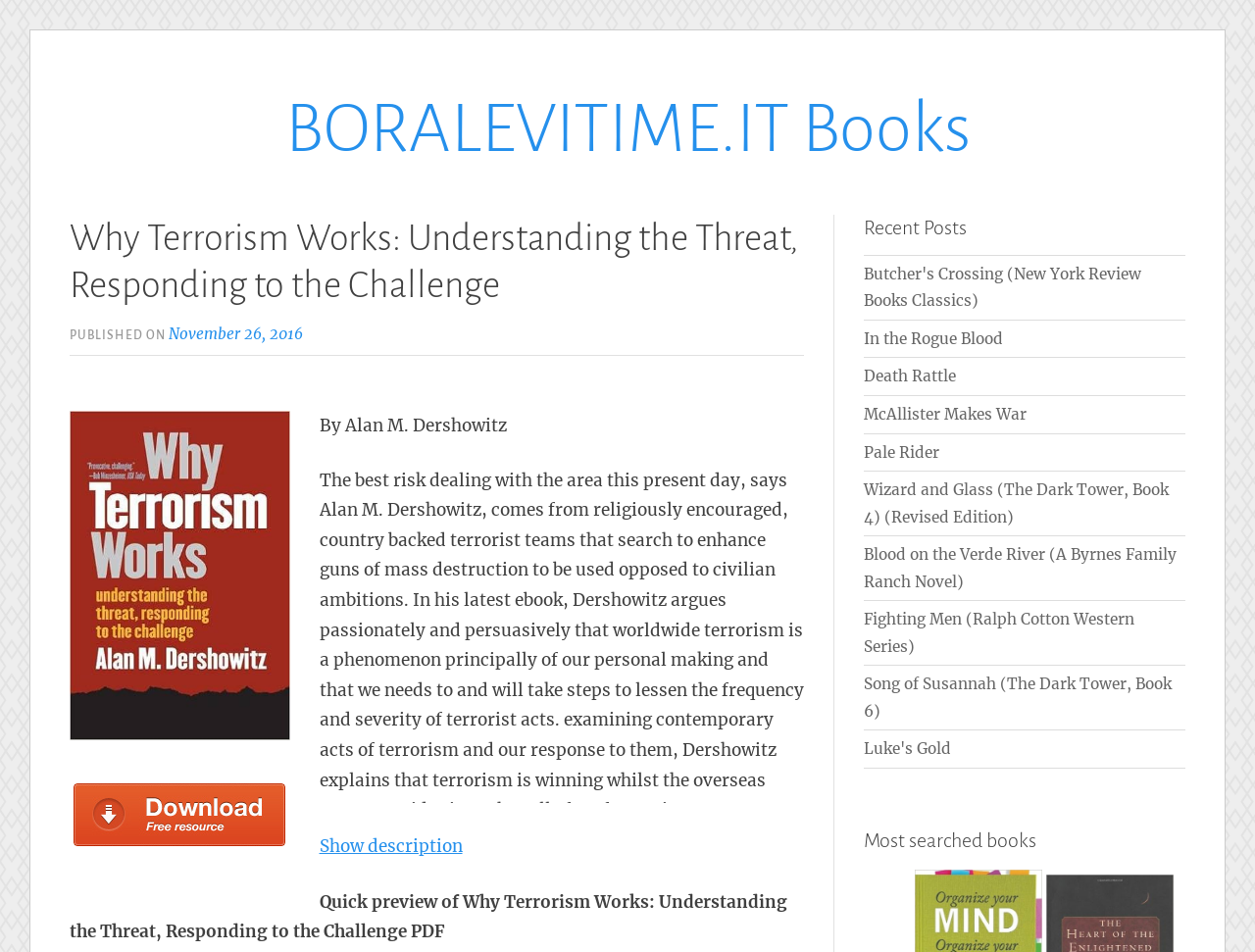Bounding box coordinates are given in the format (top-left x, top-left y, bottom-right x, bottom-right y). All values should be floating point numbers between 0 and 1. Provide the bounding box coordinate for the UI element described as: Pale Rider

[0.688, 0.465, 0.748, 0.485]